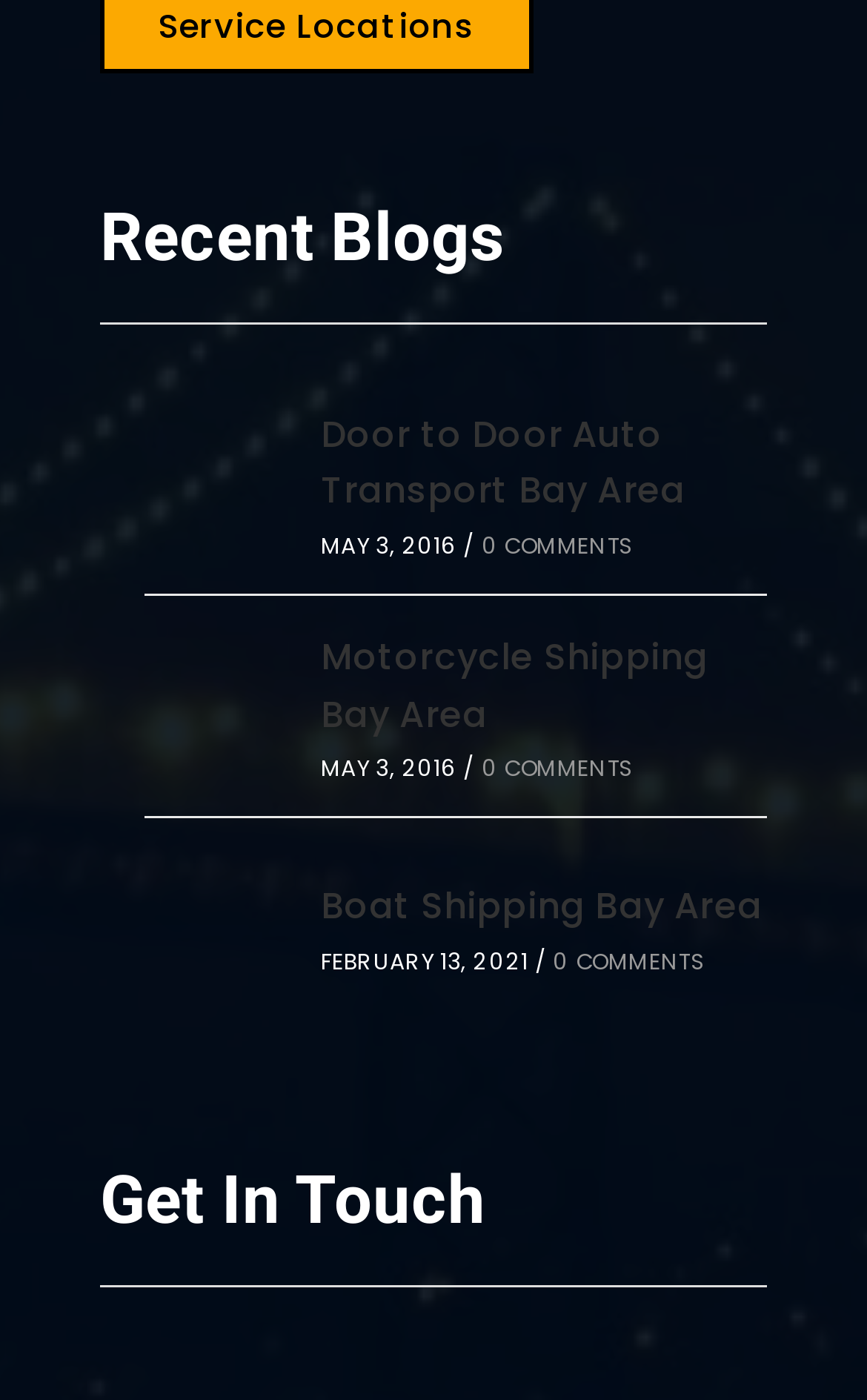Return the bounding box coordinates of the UI element that corresponds to this description: "Boat Shipping Bay Area". The coordinates must be given as four float numbers in the range of 0 and 1, [left, top, right, bottom].

[0.37, 0.63, 0.879, 0.666]